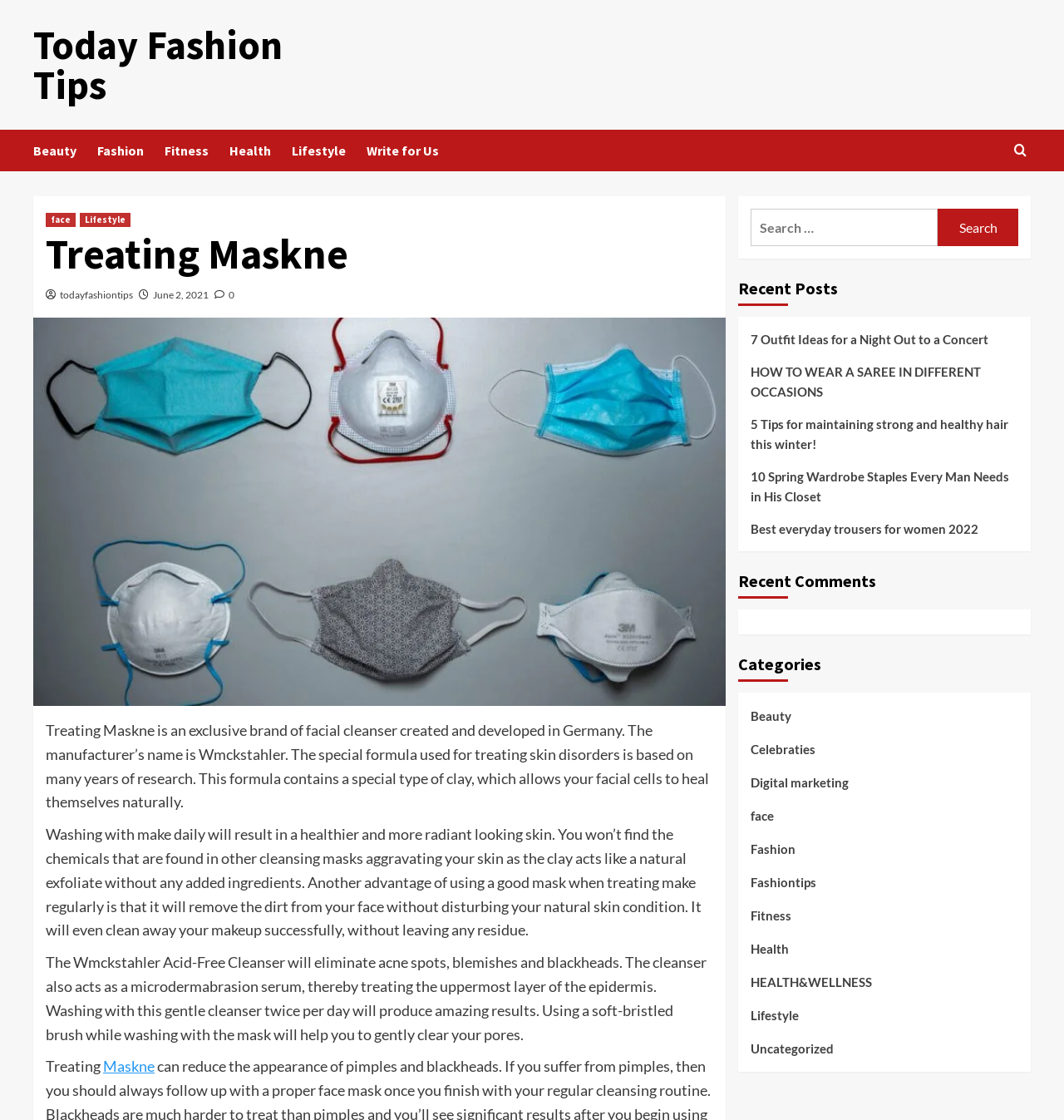Indicate the bounding box coordinates of the element that must be clicked to execute the instruction: "Click on the 'Lifestyle' category". The coordinates should be given as four float numbers between 0 and 1, i.e., [left, top, right, bottom].

[0.705, 0.63, 0.743, 0.659]